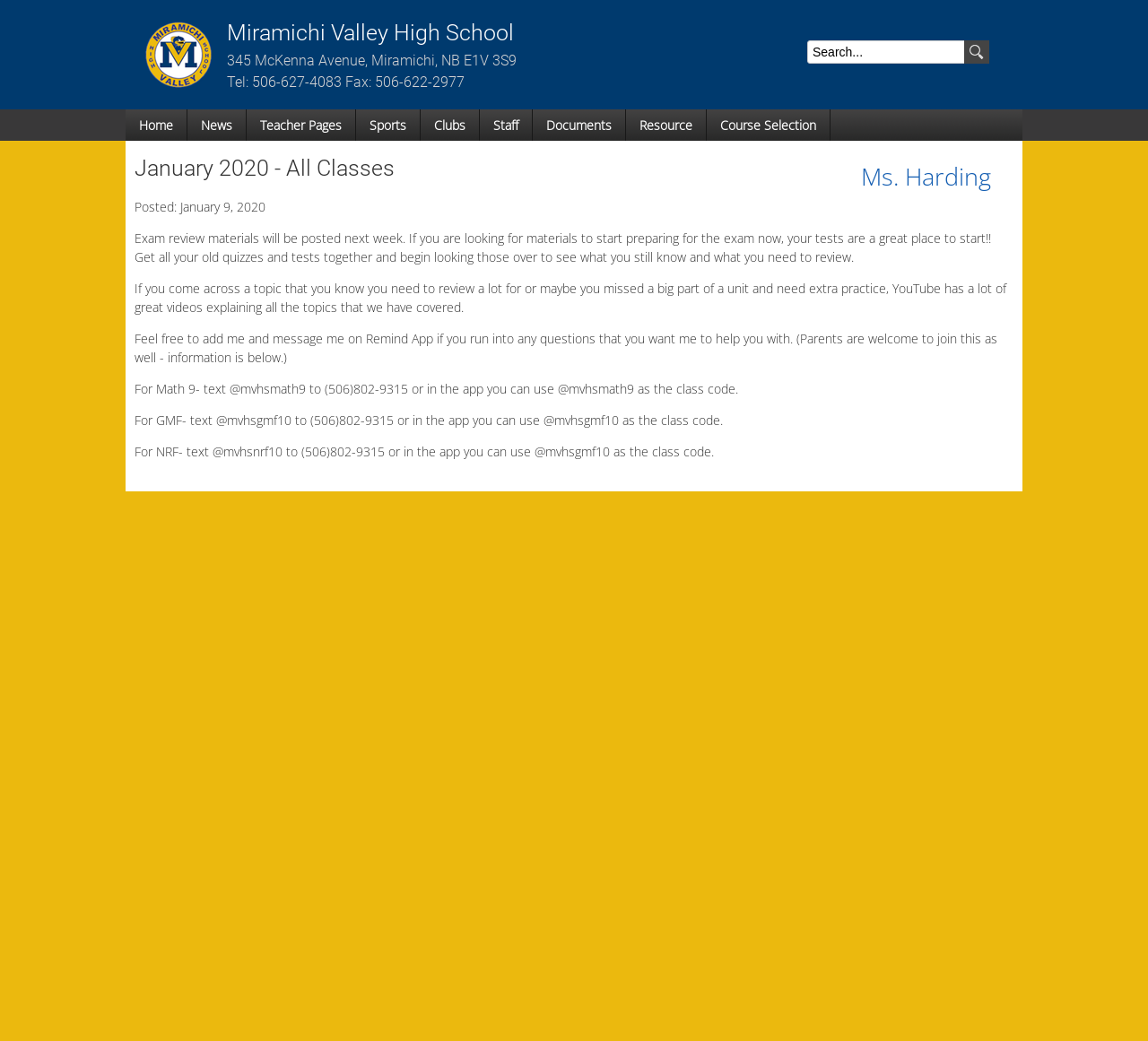Given the webpage screenshot, identify the bounding box of the UI element that matches this description: "Available Now on Steam".

None